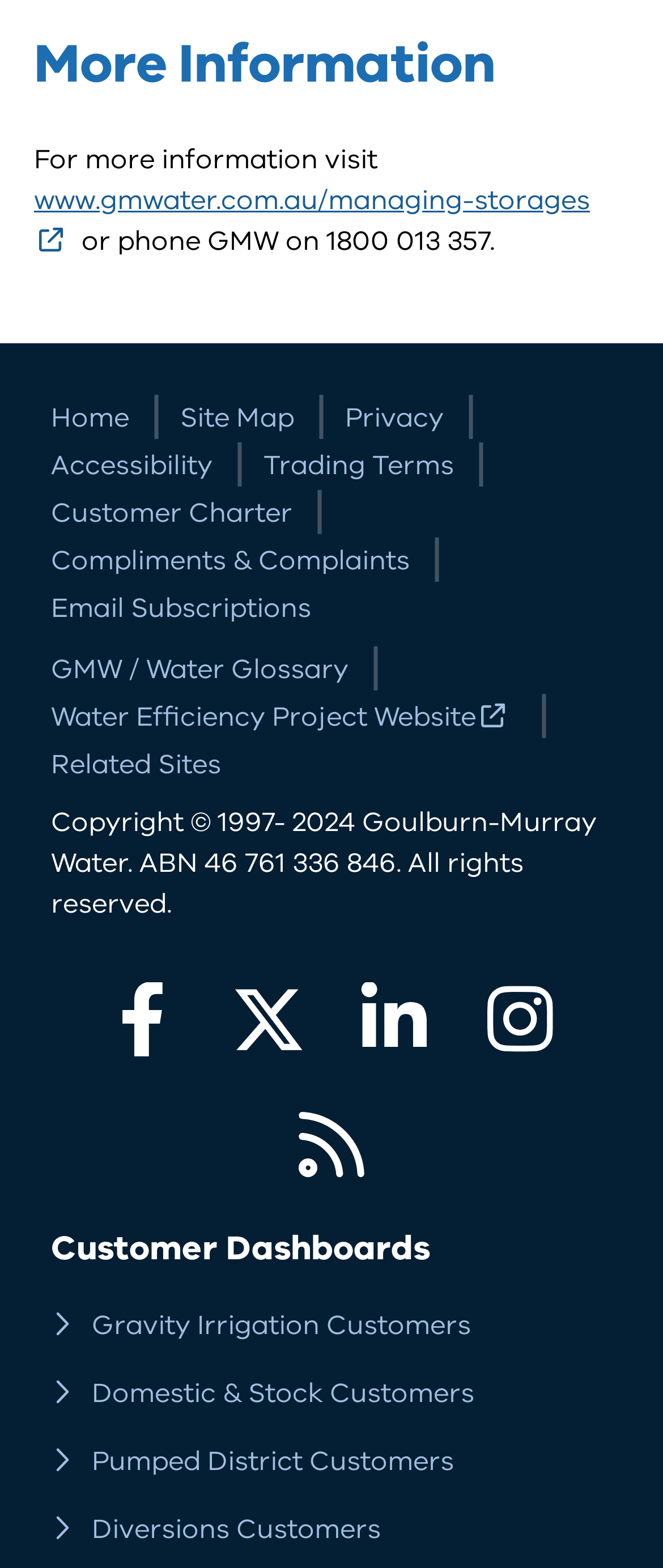Specify the bounding box coordinates of the area that needs to be clicked to achieve the following instruction: "Go to the home page".

[0.077, 0.251, 0.195, 0.282]